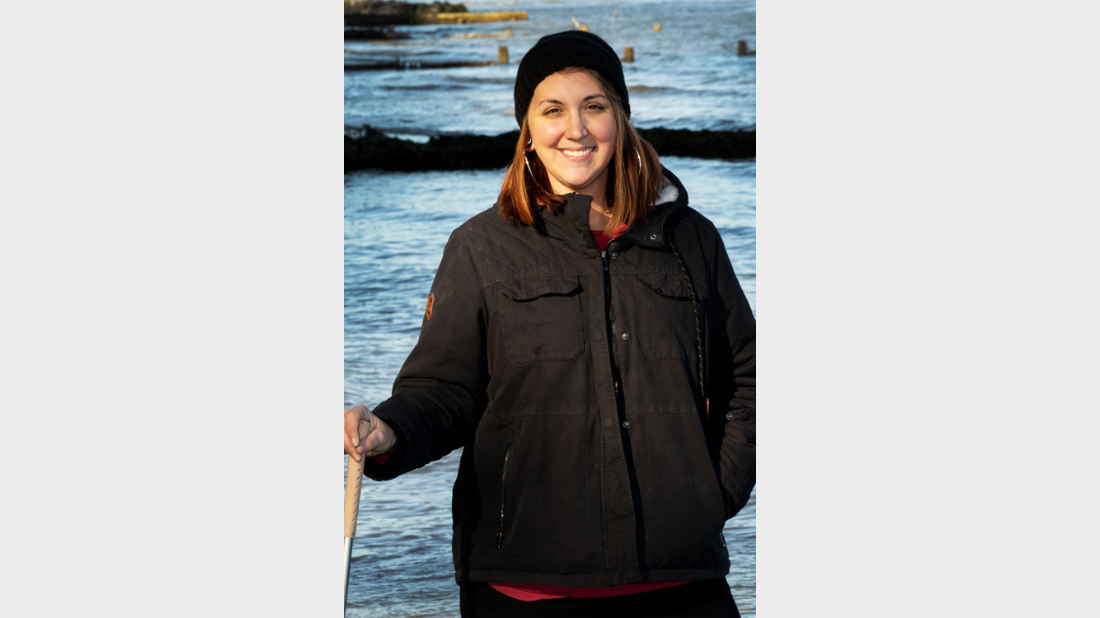Give a concise answer using one word or a phrase to the following question:
What body of water is in the background of the photograph?

Chesapeake Bay